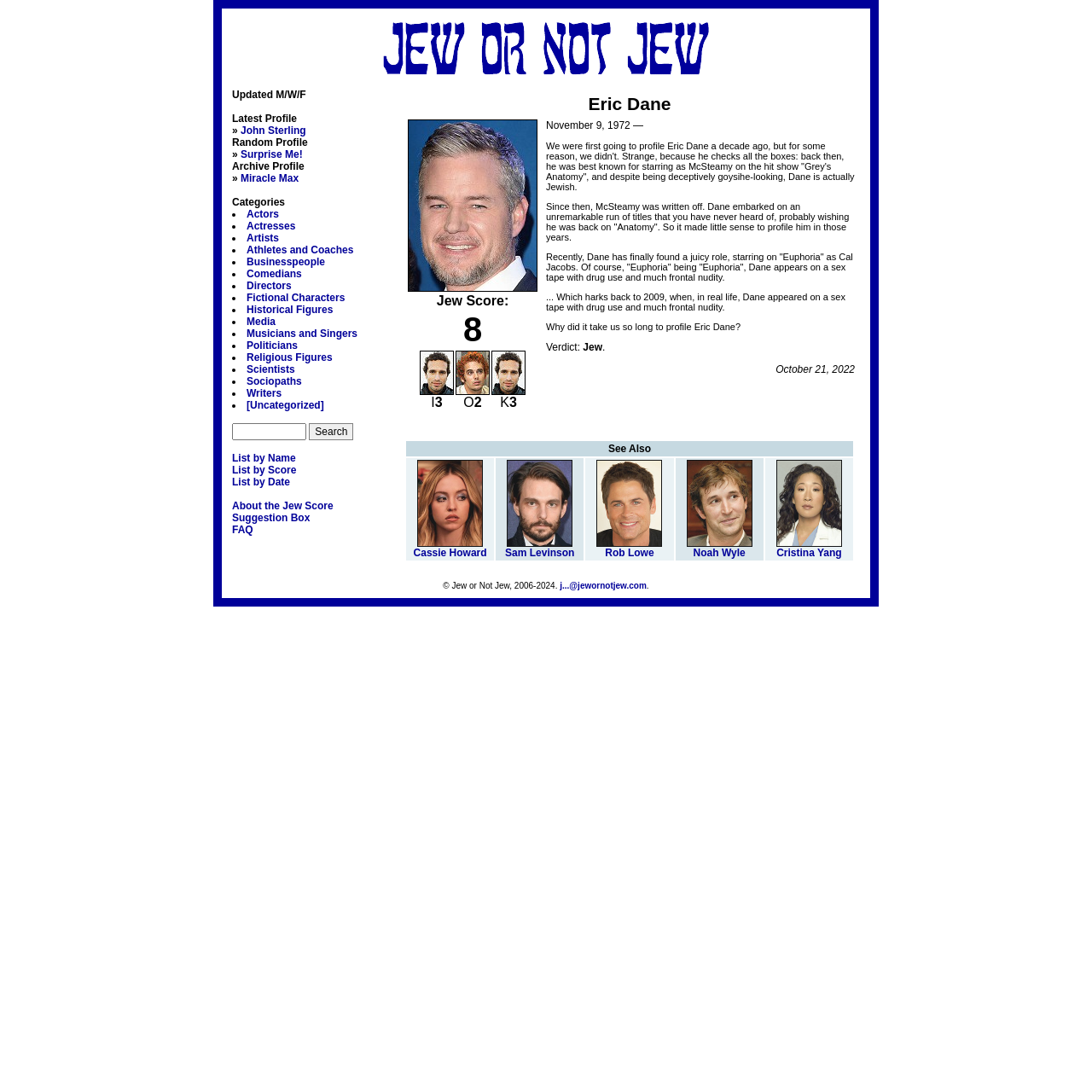Determine the bounding box of the UI element mentioned here: "BCC Open Youtube channel". The coordinates must be in the format [left, top, right, bottom] with values ranging from 0 to 1.

None